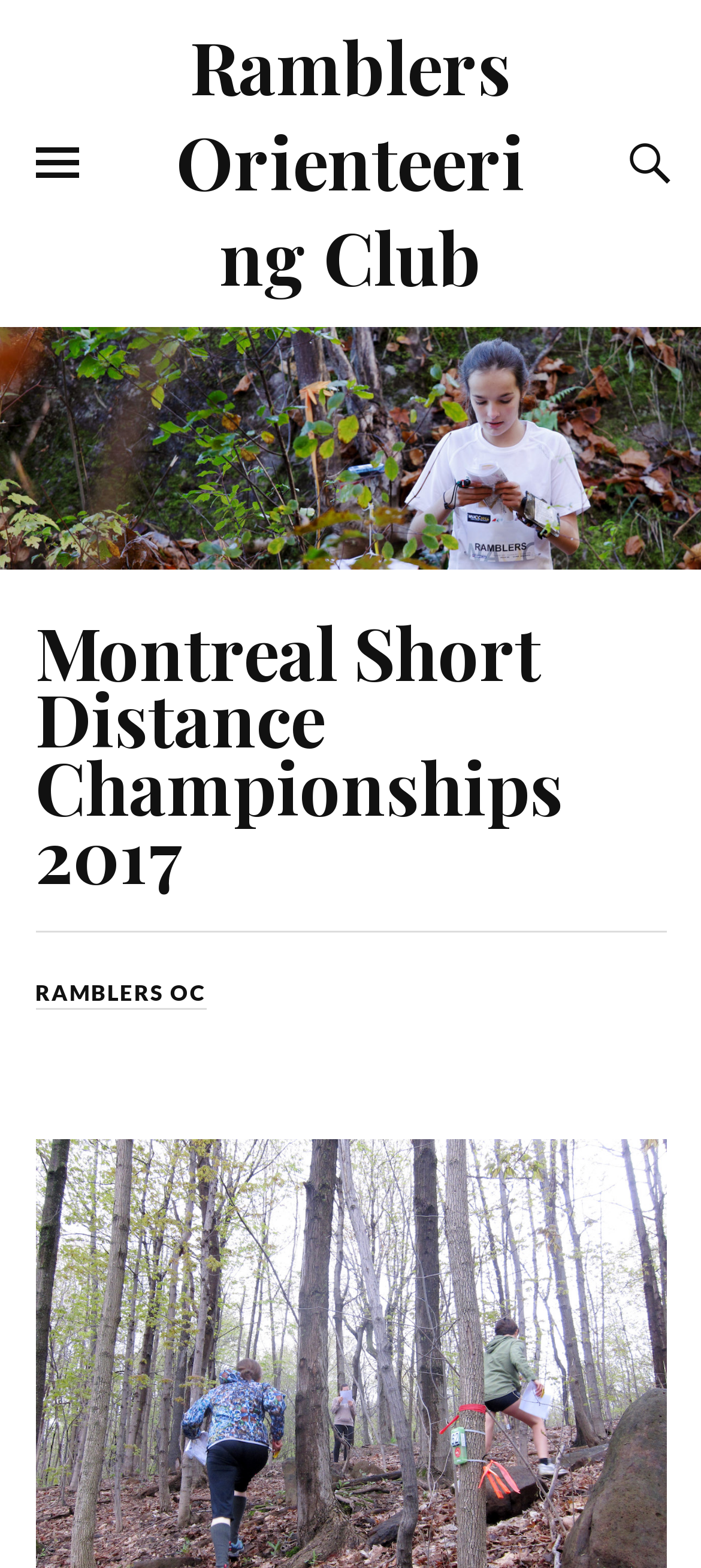Identify the bounding box coordinates for the UI element that matches this description: "ramblers oc".

[0.05, 0.625, 0.294, 0.644]